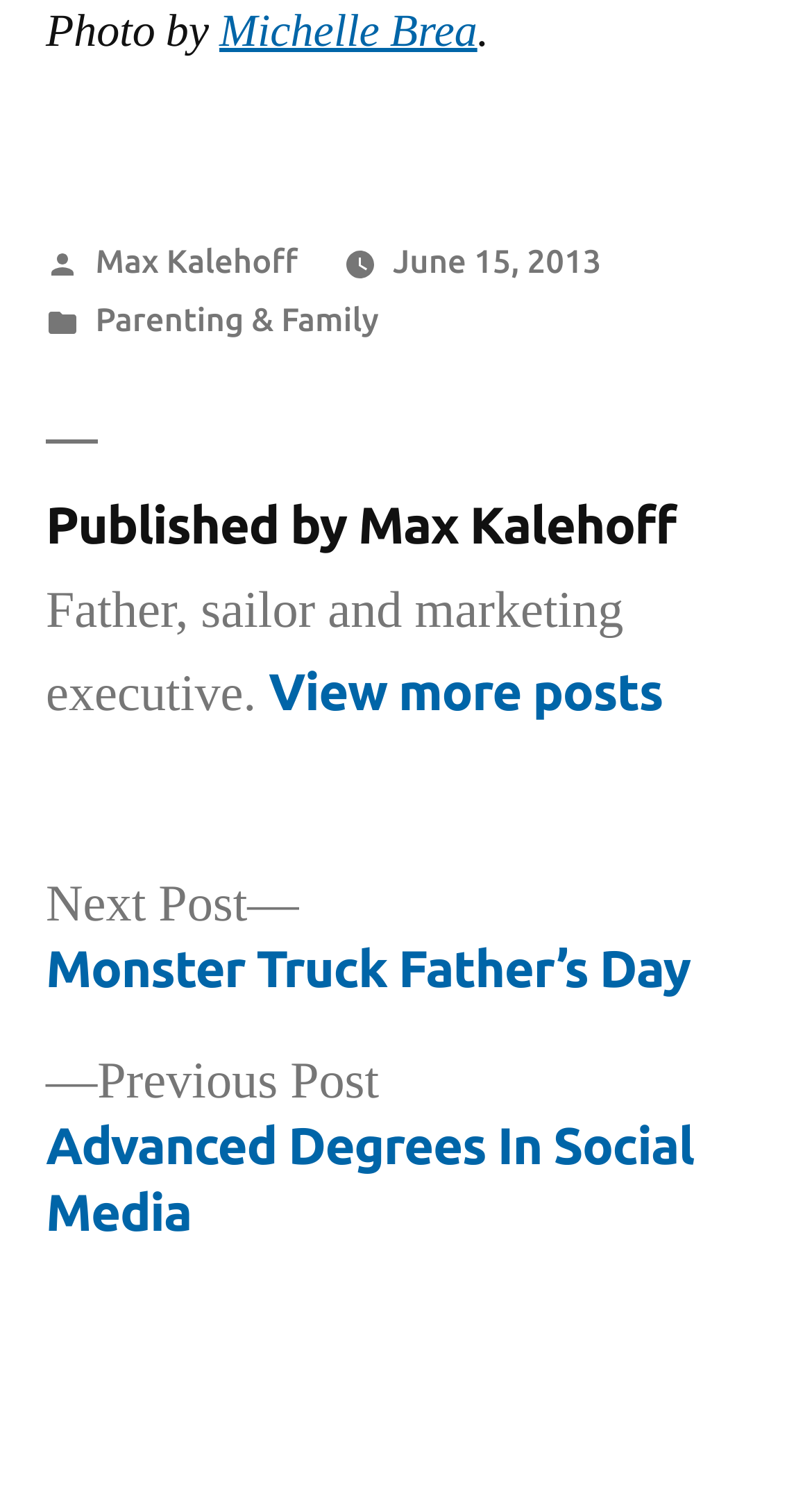Please give a short response to the question using one word or a phrase:
What is the occupation of the author?

Marketing executive